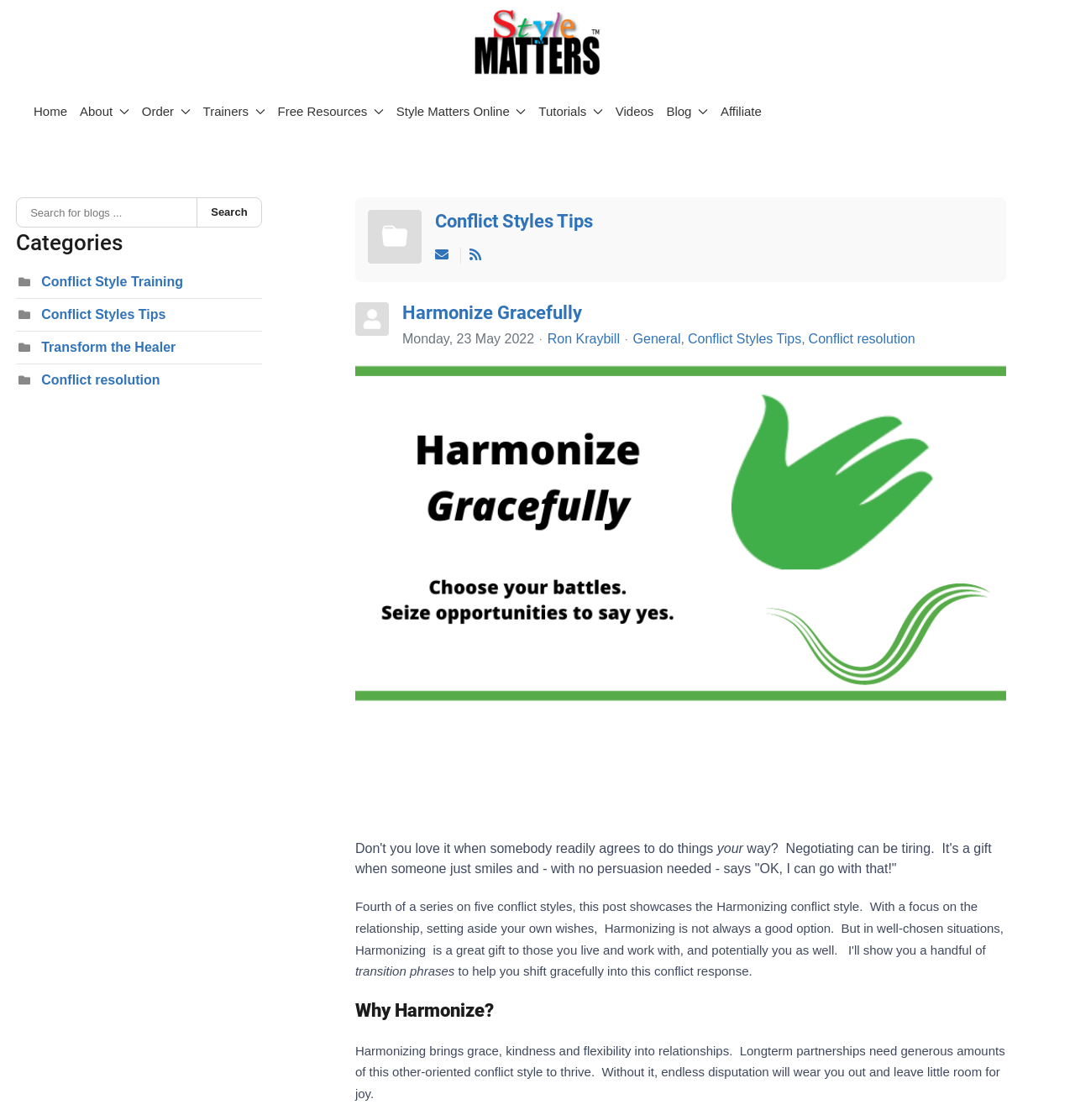What is the name of the blog?
Based on the image, give a one-word or short phrase answer.

Conflict Styles Tips